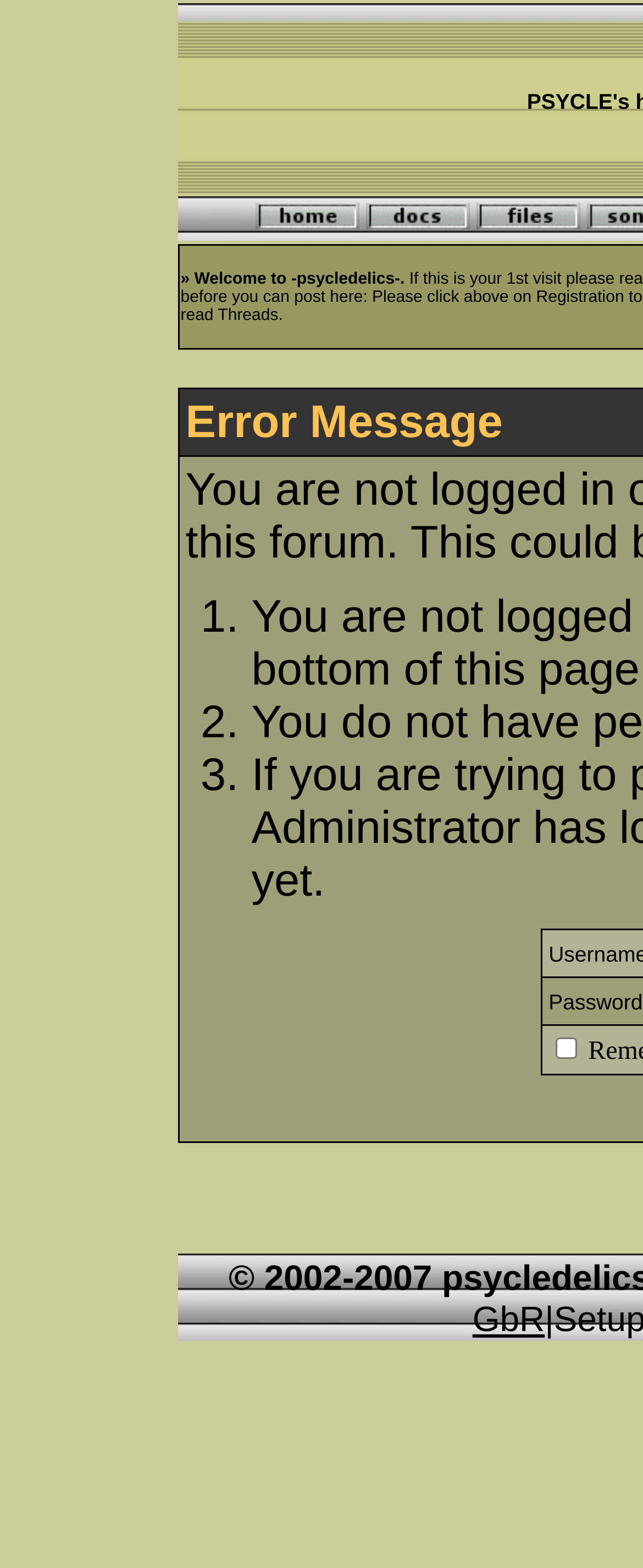Is the checkbox checked?
Answer the question with just one word or phrase using the image.

No